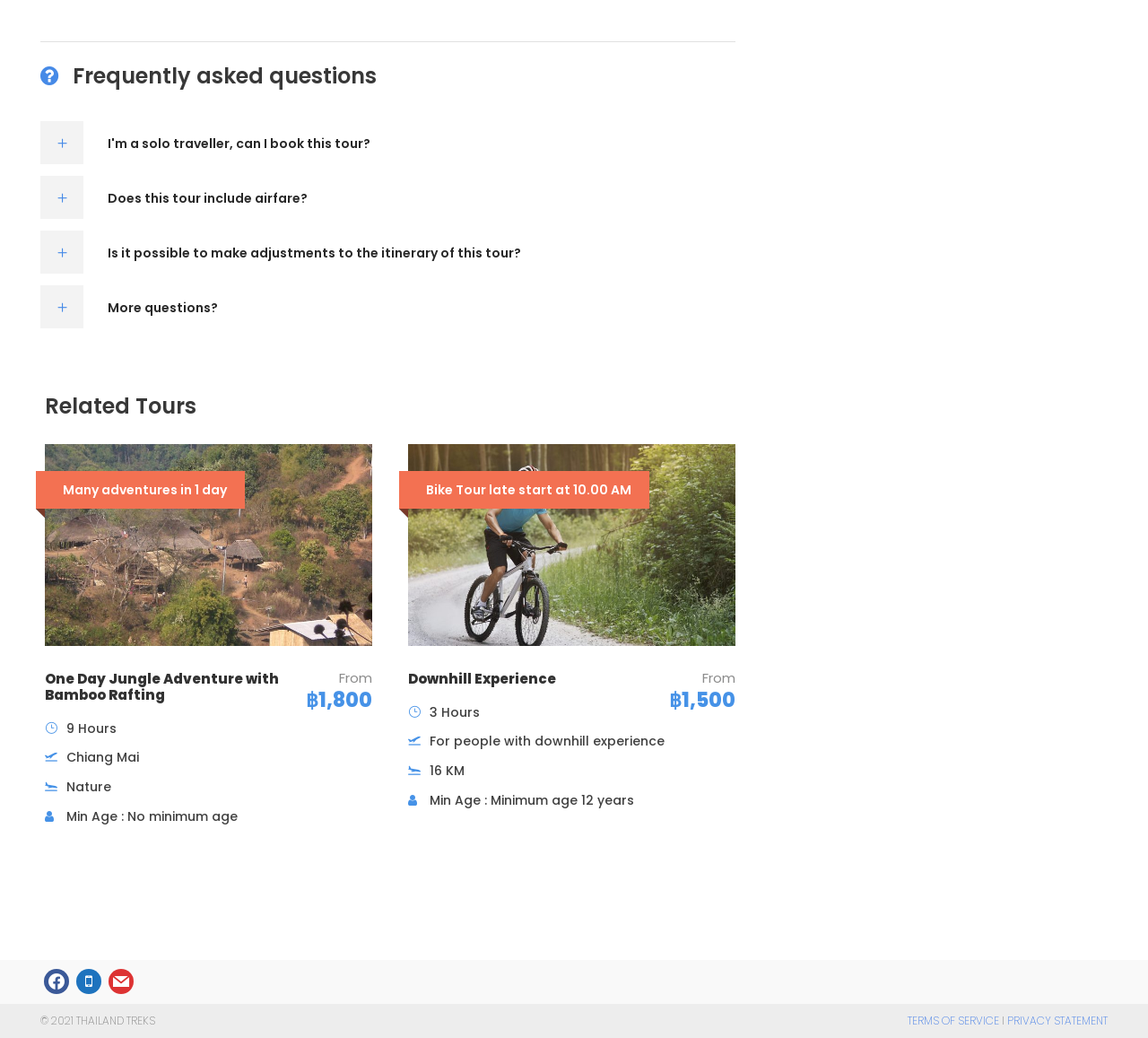Locate the bounding box coordinates of the region to be clicked to comply with the following instruction: "Check the price of the tour". The coordinates must be four float numbers between 0 and 1, in the form [left, top, right, bottom].

[0.266, 0.661, 0.324, 0.688]